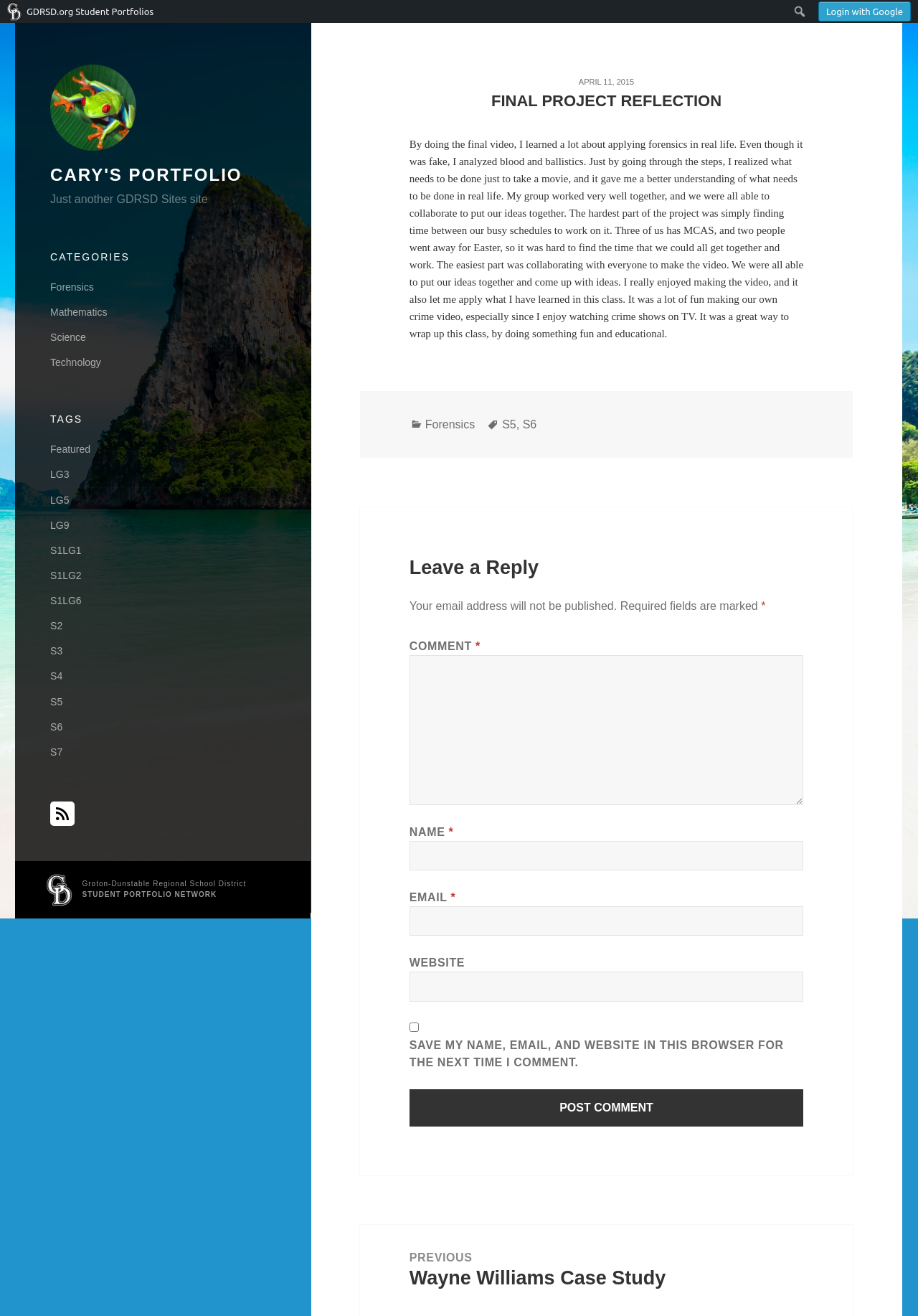Identify the bounding box of the HTML element described as: "Previous post:Wayne Williams Case Study".

[0.392, 0.931, 0.929, 0.999]